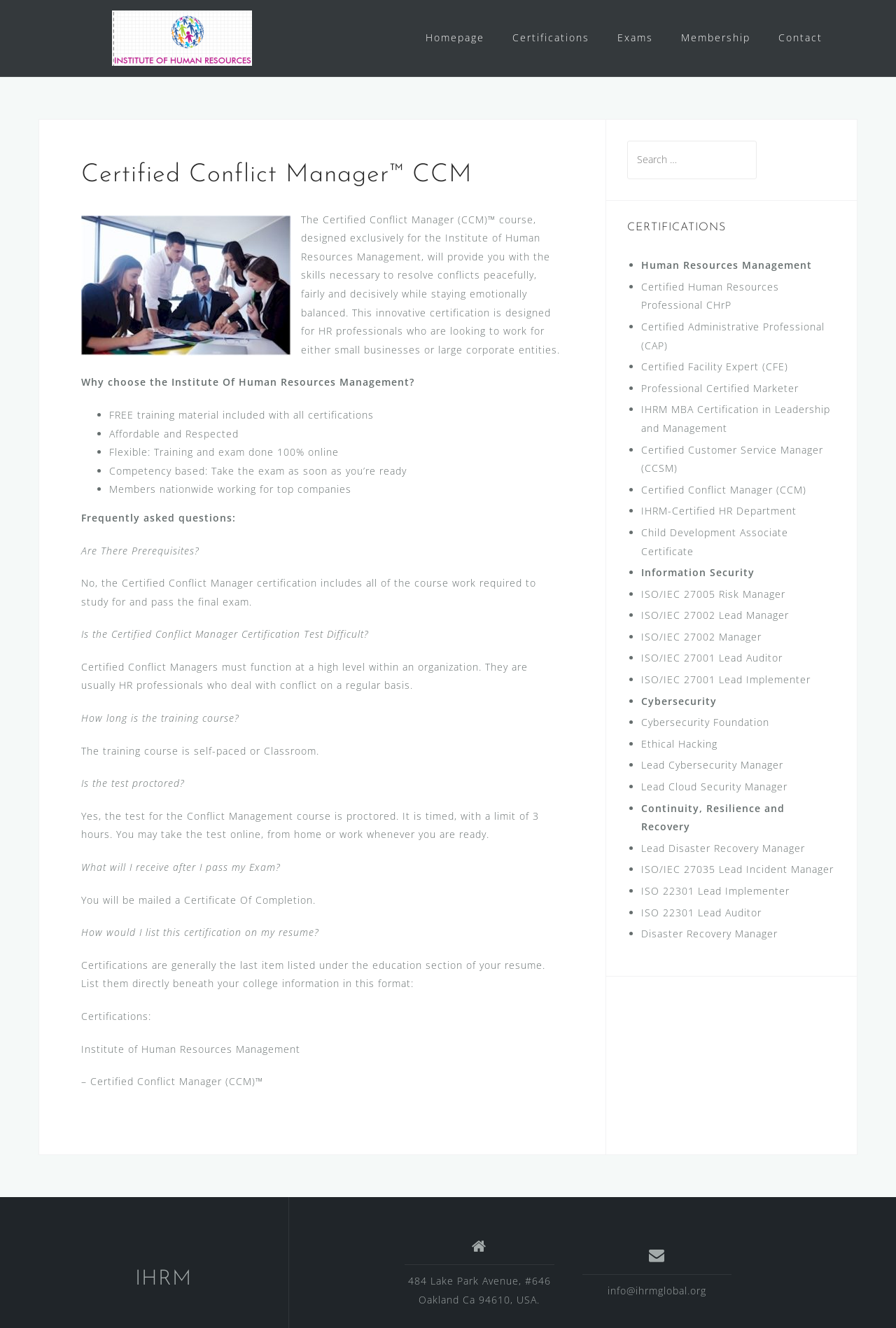What is the duration of the certification test?
Using the picture, provide a one-word or short phrase answer.

3 hours